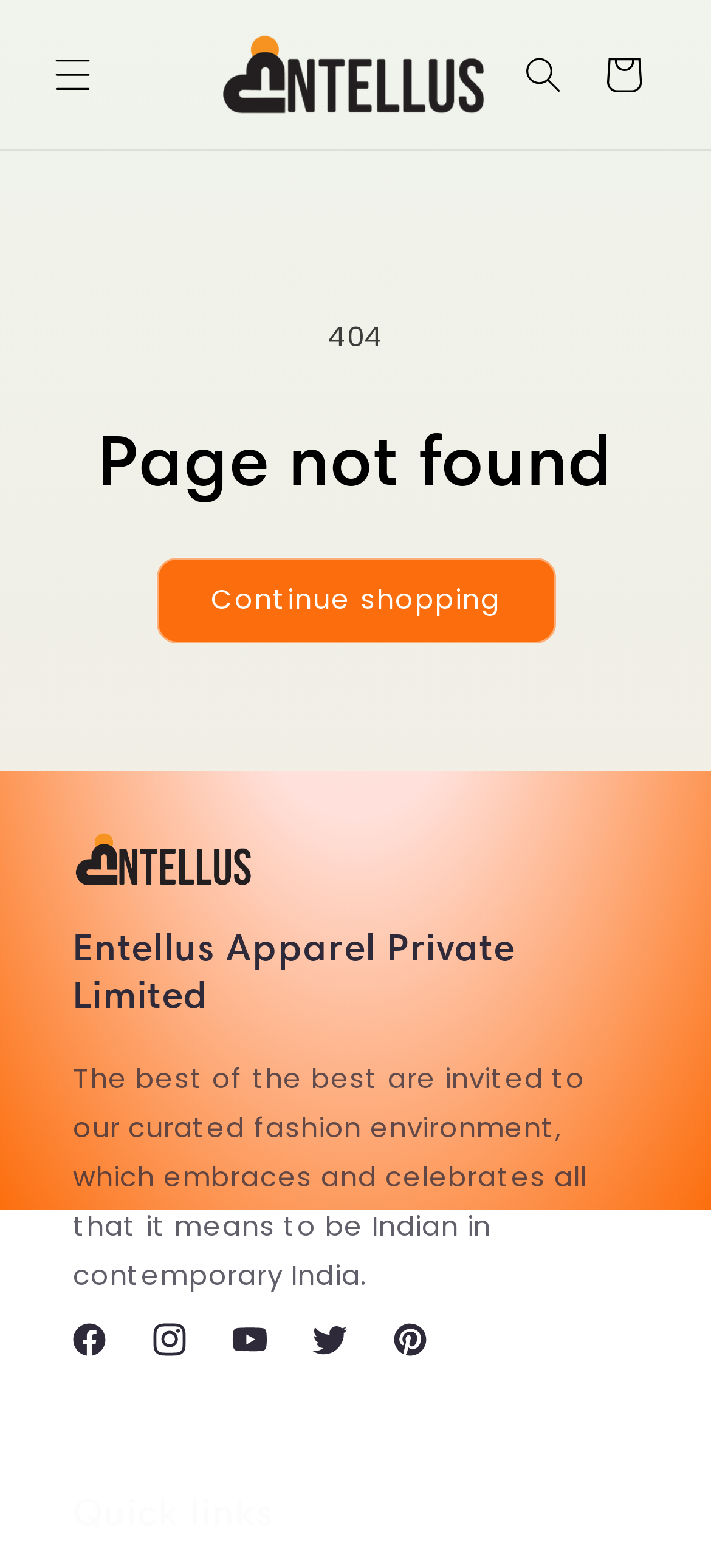What social media platforms are linked?
Respond to the question with a well-detailed and thorough answer.

The links to social media platforms are present at the bottom of the page, with separate links for Facebook, Instagram, YouTube, Twitter, and Pinterest, indicating that the company has a presence on these platforms.